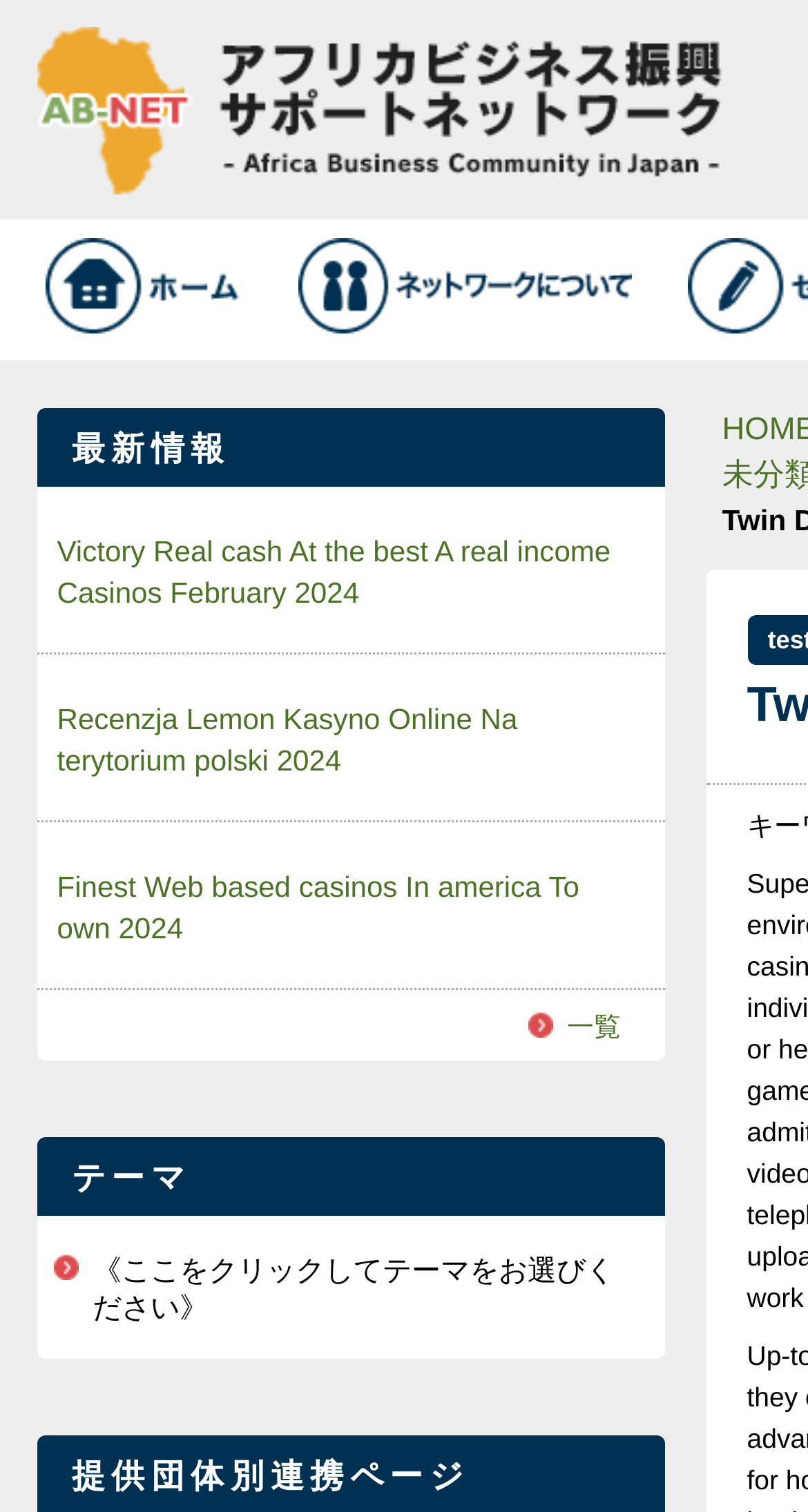Given the element description: "alt="ホーム"", predict the bounding box coordinates of the UI element it refers to, using four float numbers between 0 and 1, i.e., [left, top, right, bottom].

[0.055, 0.145, 0.301, 0.238]